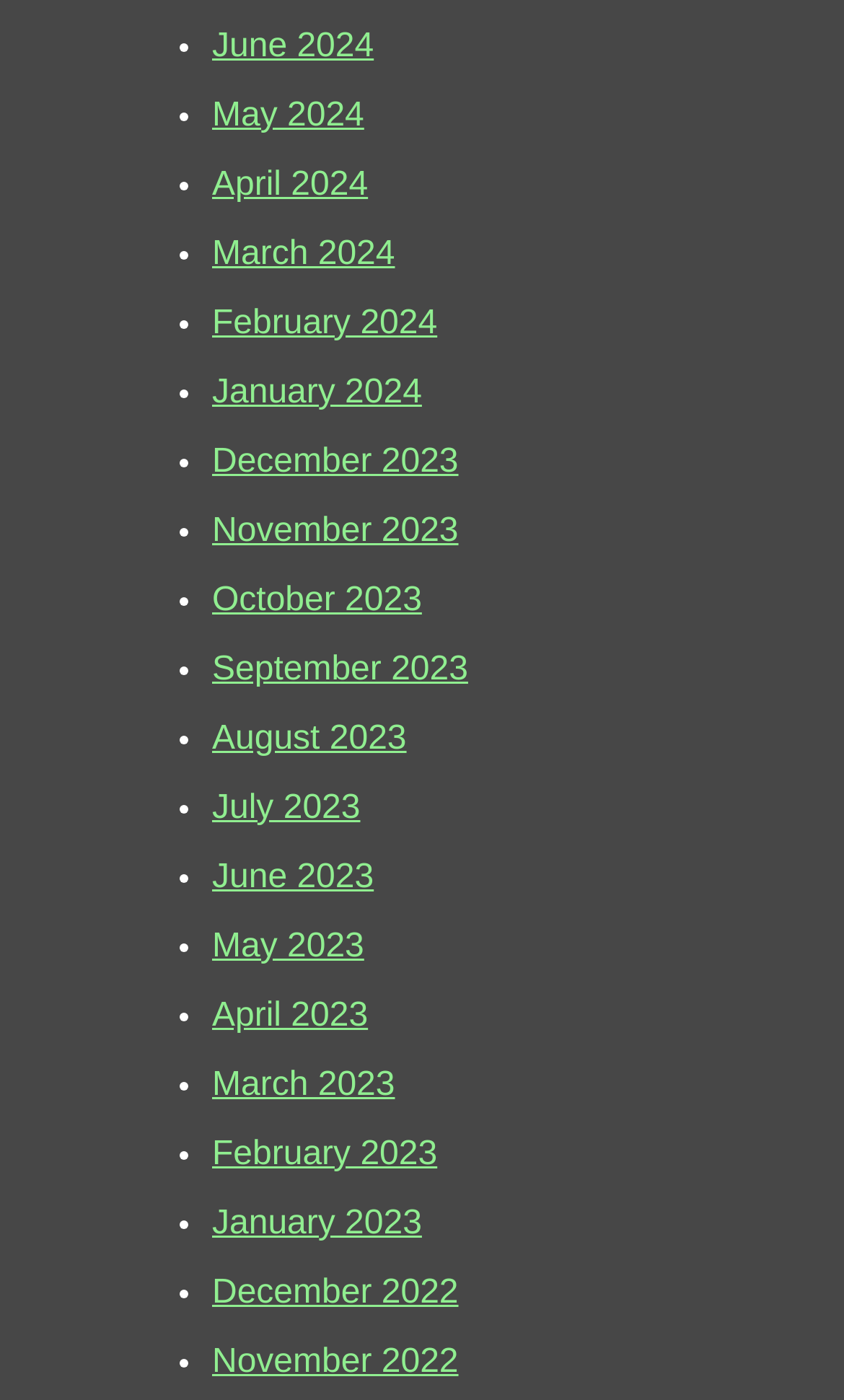How many months are listed?
Using the visual information, respond with a single word or phrase.

24